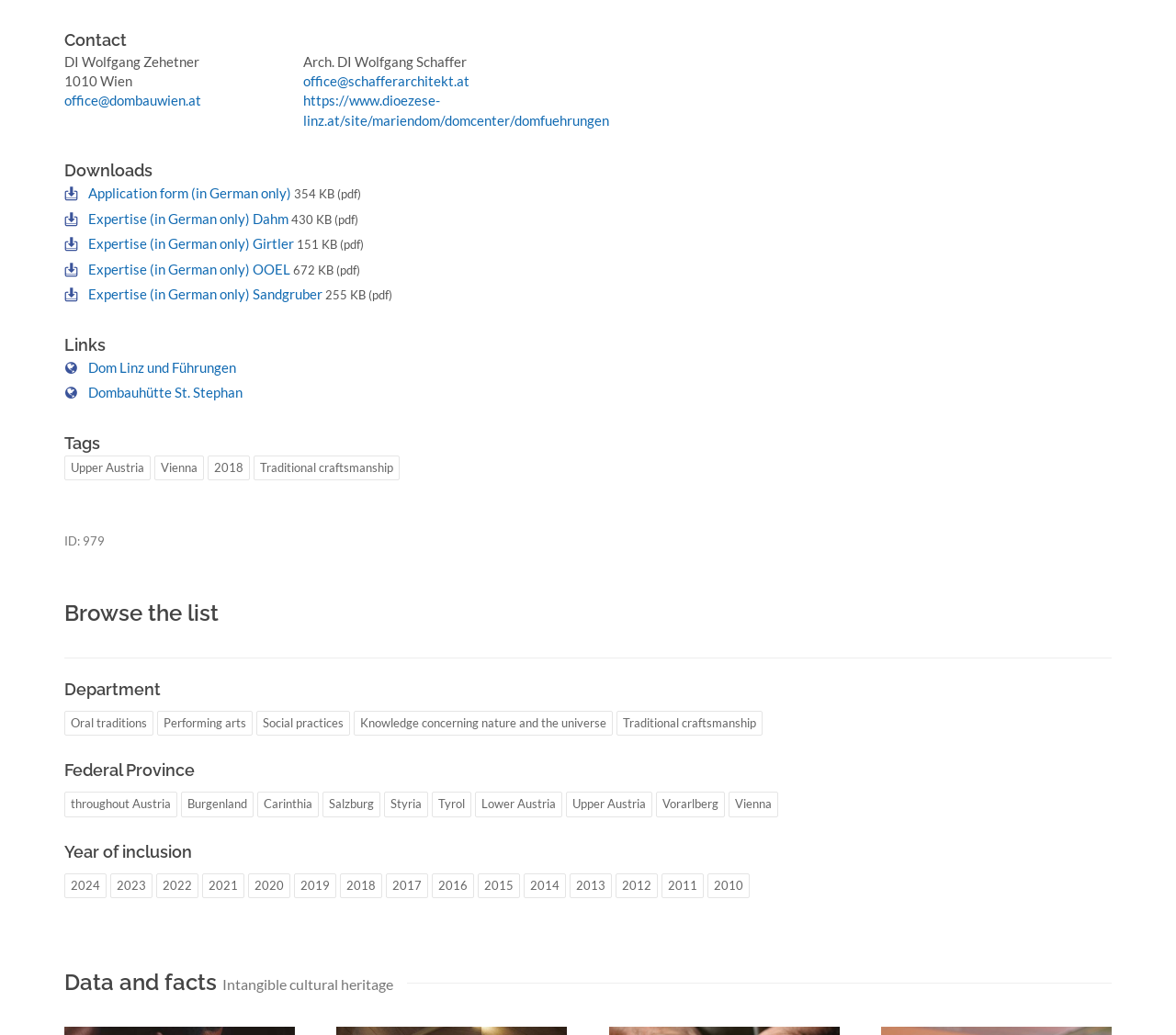Provide the bounding box coordinates for the UI element described in this sentence: "Dombauhütte St. Stephan". The coordinates should be four float values between 0 and 1, i.e., [left, top, right, bottom].

[0.075, 0.371, 0.206, 0.387]